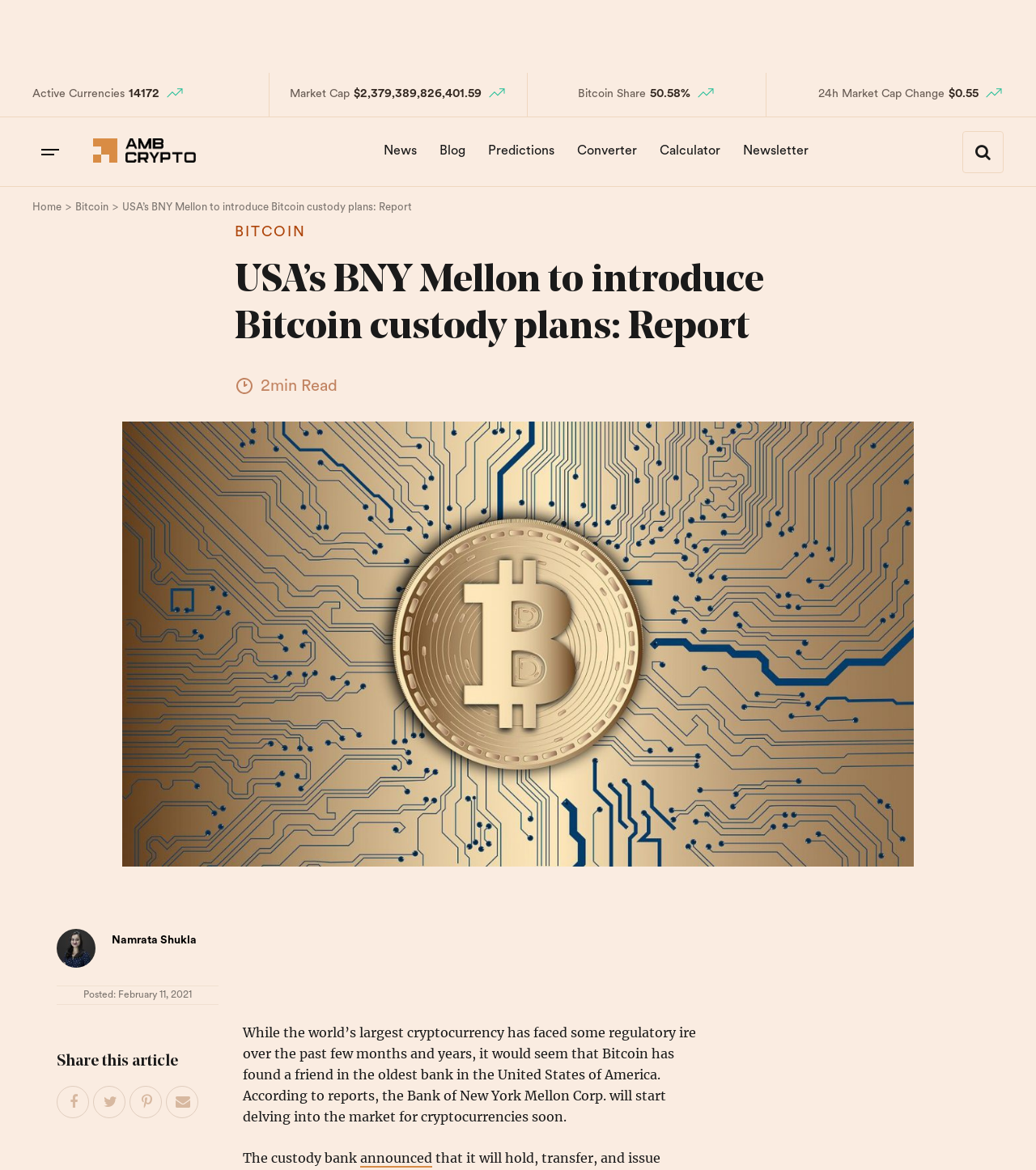Please indicate the bounding box coordinates of the element's region to be clicked to achieve the instruction: "View the news page". Provide the coordinates as four float numbers between 0 and 1, i.e., [left, top, right, bottom].

[0.361, 0.111, 0.412, 0.147]